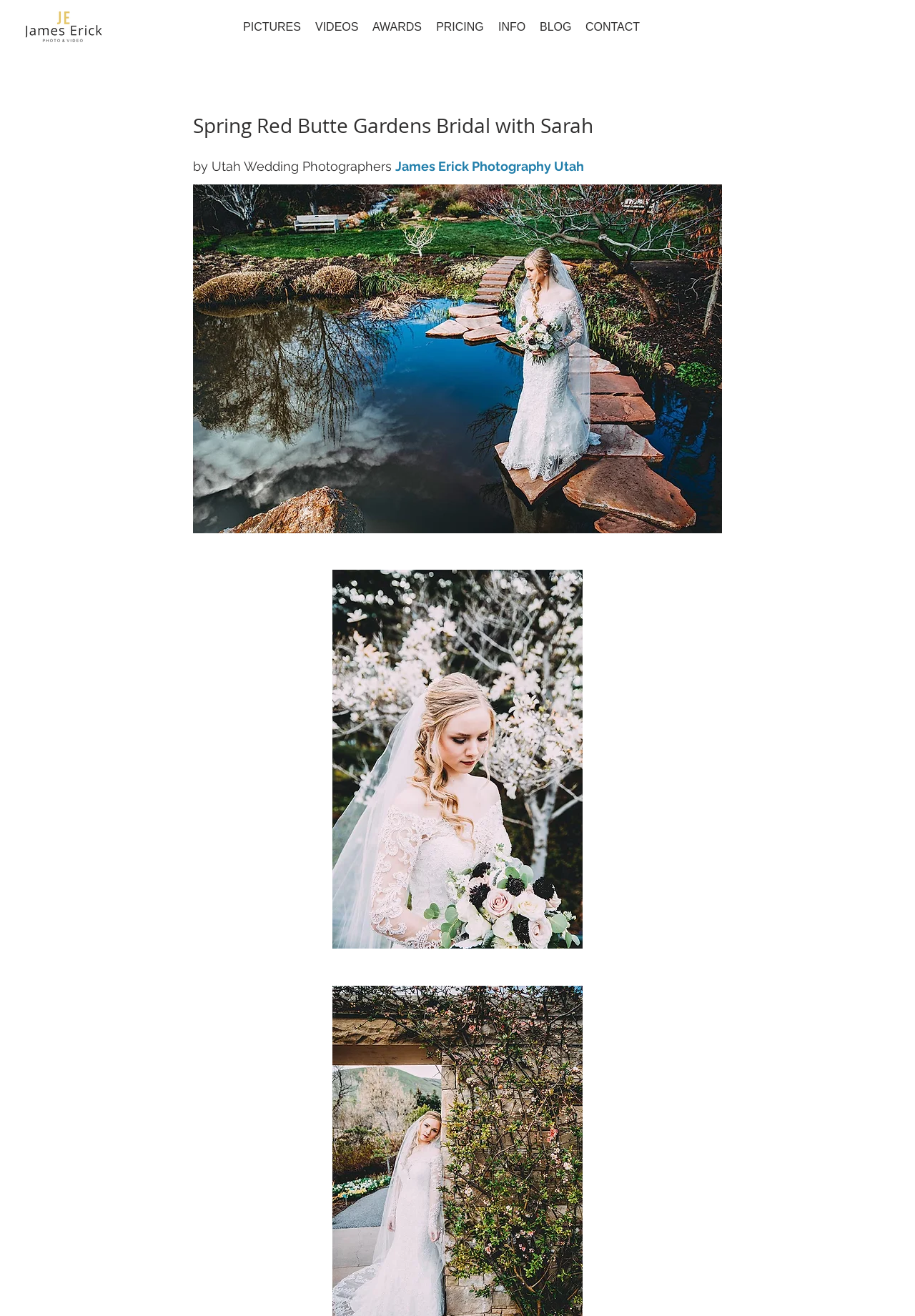What type of photographers are featured on this website?
Can you offer a detailed and complete answer to this question?

Based on the logo and the navigation menu, it appears that this website is dedicated to showcasing the work of Utah wedding photographers, specifically James Erick Photography.